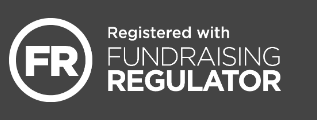What is written below the logo?
Provide a fully detailed and comprehensive answer to the question.

According to the caption, the text 'Registered with' is written in a smaller font below the logo, emphasizing the organization's commitment to ethical fundraising practices and regulation.